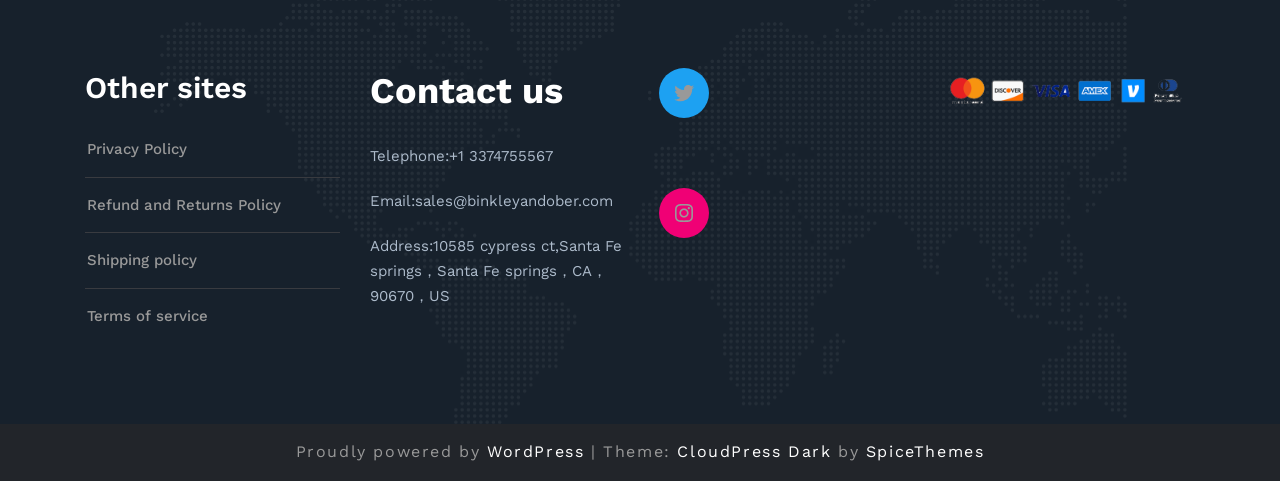What is the phone number to contact?
Please respond to the question with a detailed and thorough explanation.

I found the phone number by looking at the 'Contact us' section, where it is listed as 'Telephone:+1 3374755567'.